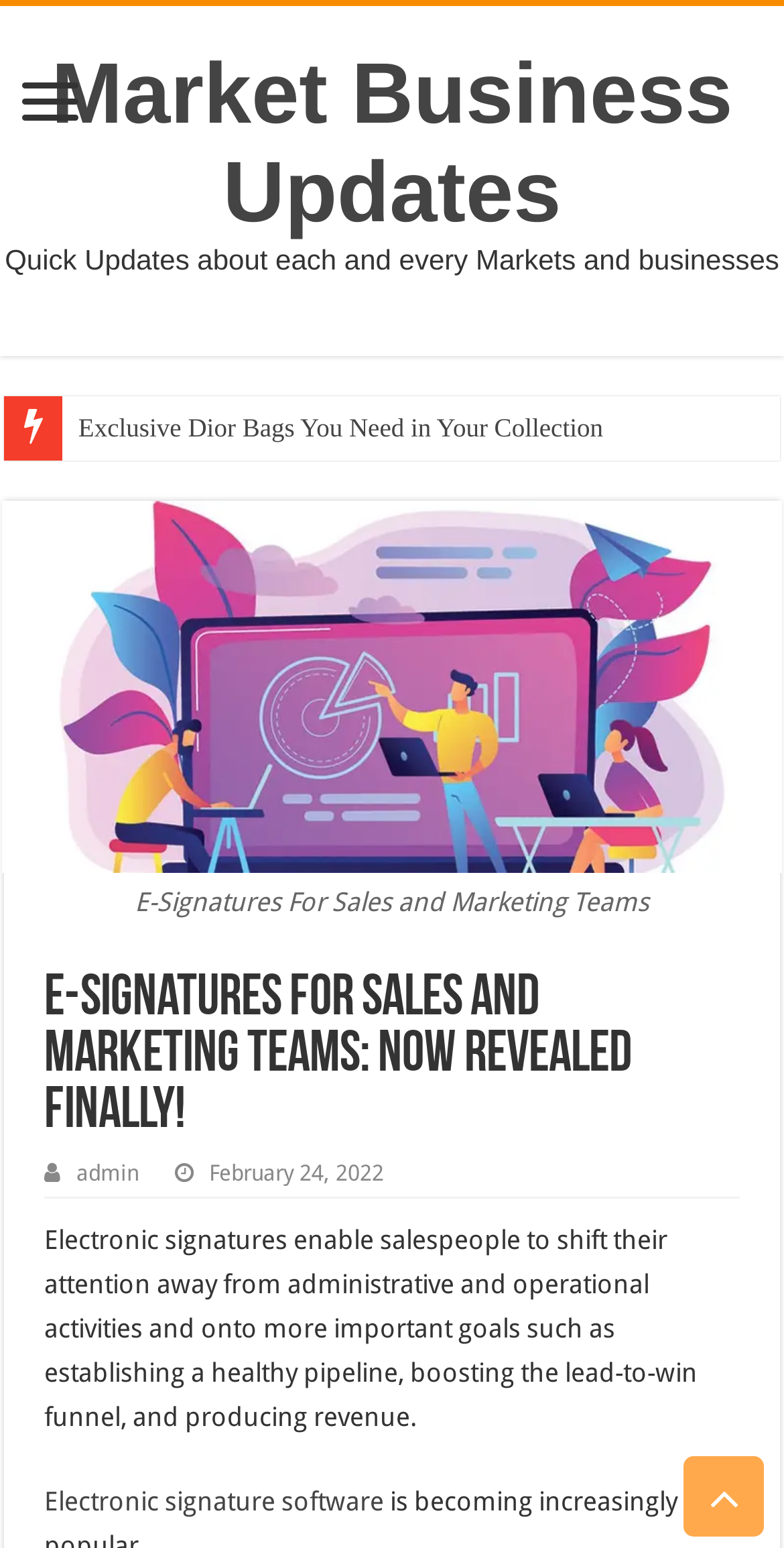Please provide a one-word or phrase answer to the question: 
How many links are there in the webpage?

5